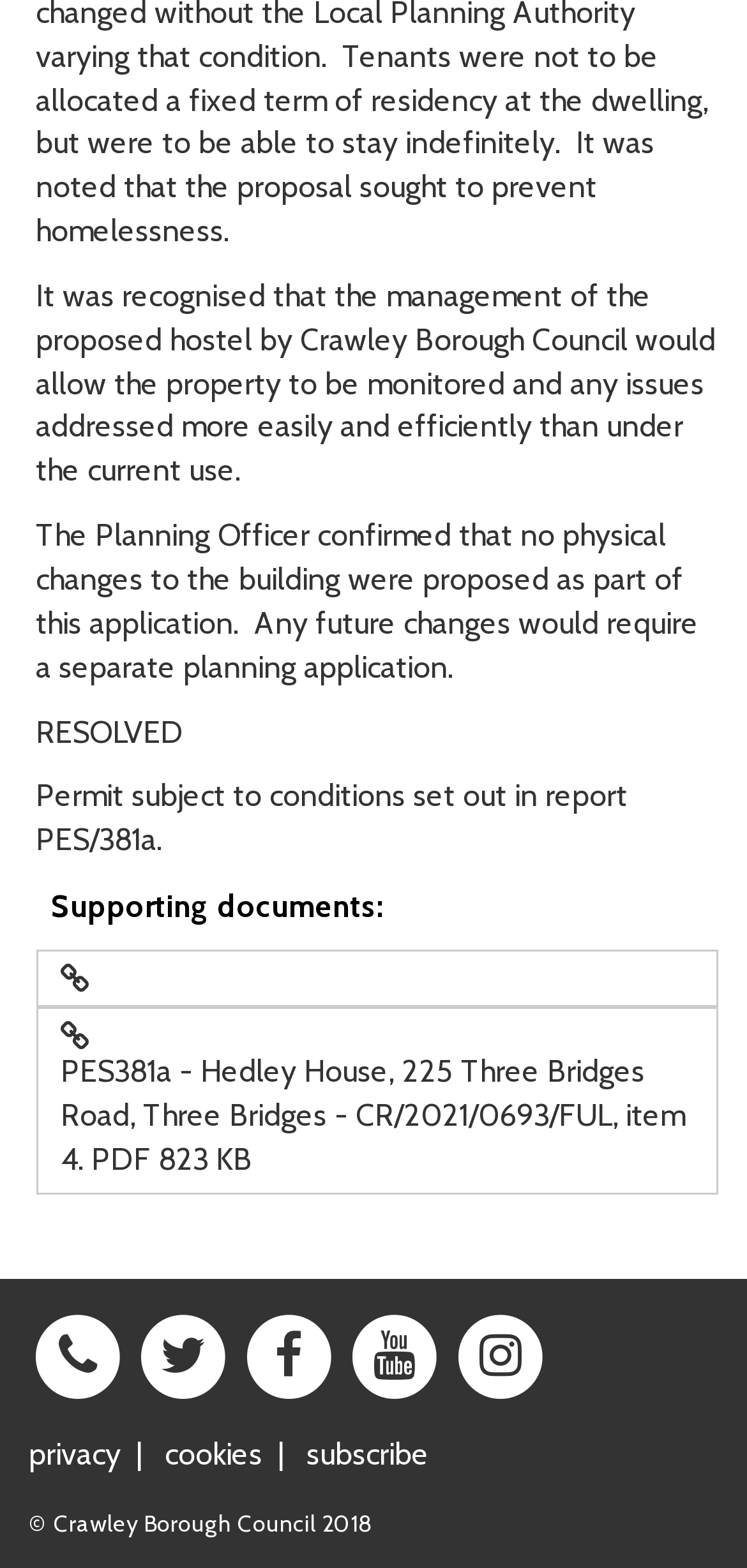From the webpage screenshot, predict the bounding box of the UI element that matches this description: "Refnet Kenya".

None